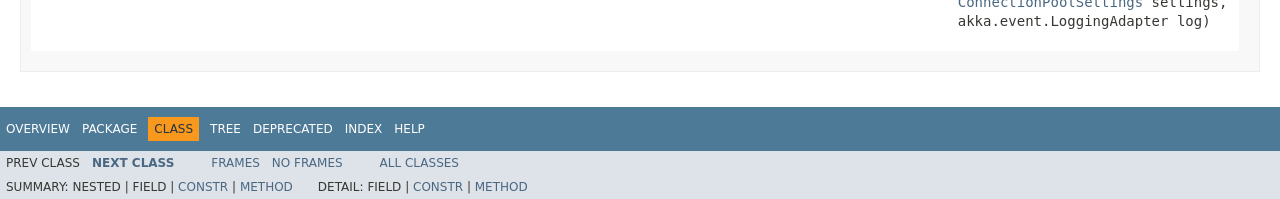Please locate the UI element described by "All Classes" and provide its bounding box coordinates.

[0.297, 0.782, 0.359, 0.852]